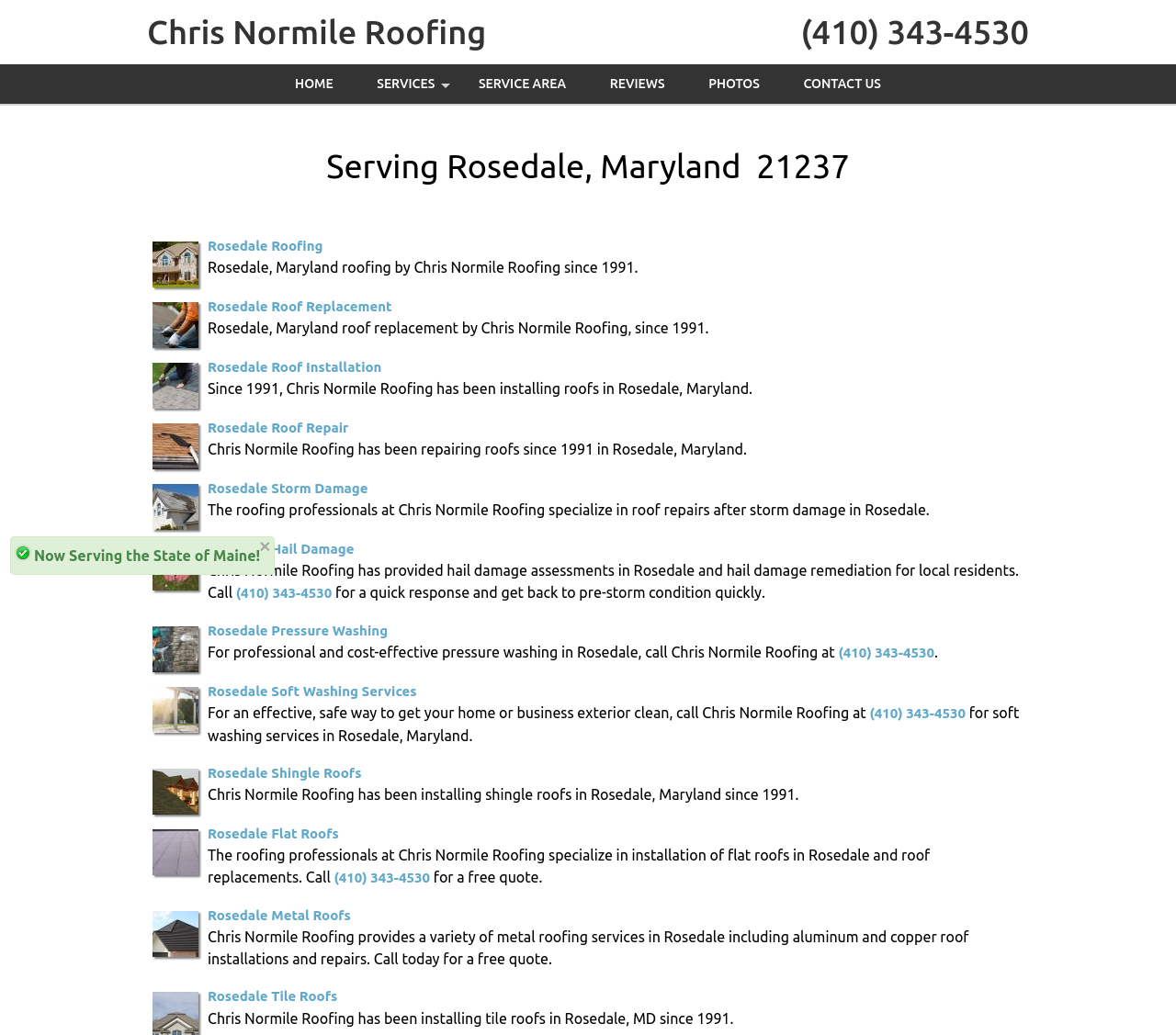Find the bounding box coordinates corresponding to the UI element with the description: "Service Area". The coordinates should be formatted as [left, top, right, bottom], with values as floats between 0 and 1.

[0.39, 0.062, 0.499, 0.101]